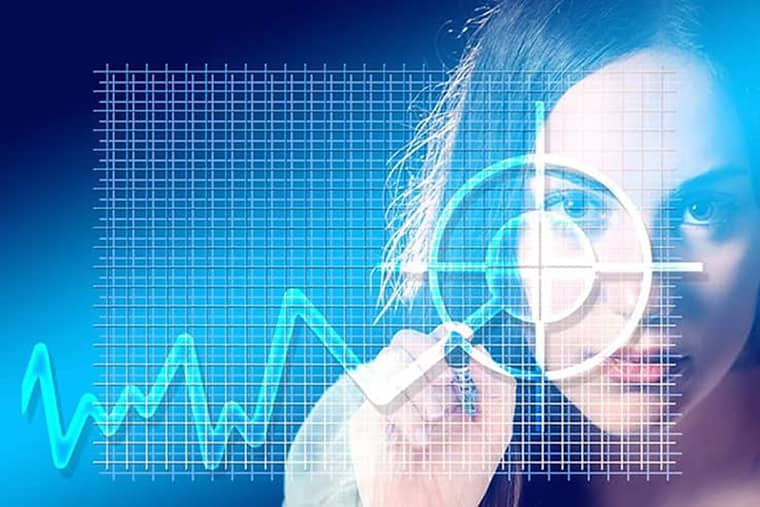What does the blue background of the image suggest?
Can you give a detailed and elaborate answer to the question?

The blue background of the image adds a modern and tech-savvy vibe, implying themes of innovation and efficiency, which aligns with the topic of enhancing credit scores through a proactive and informed strategy.